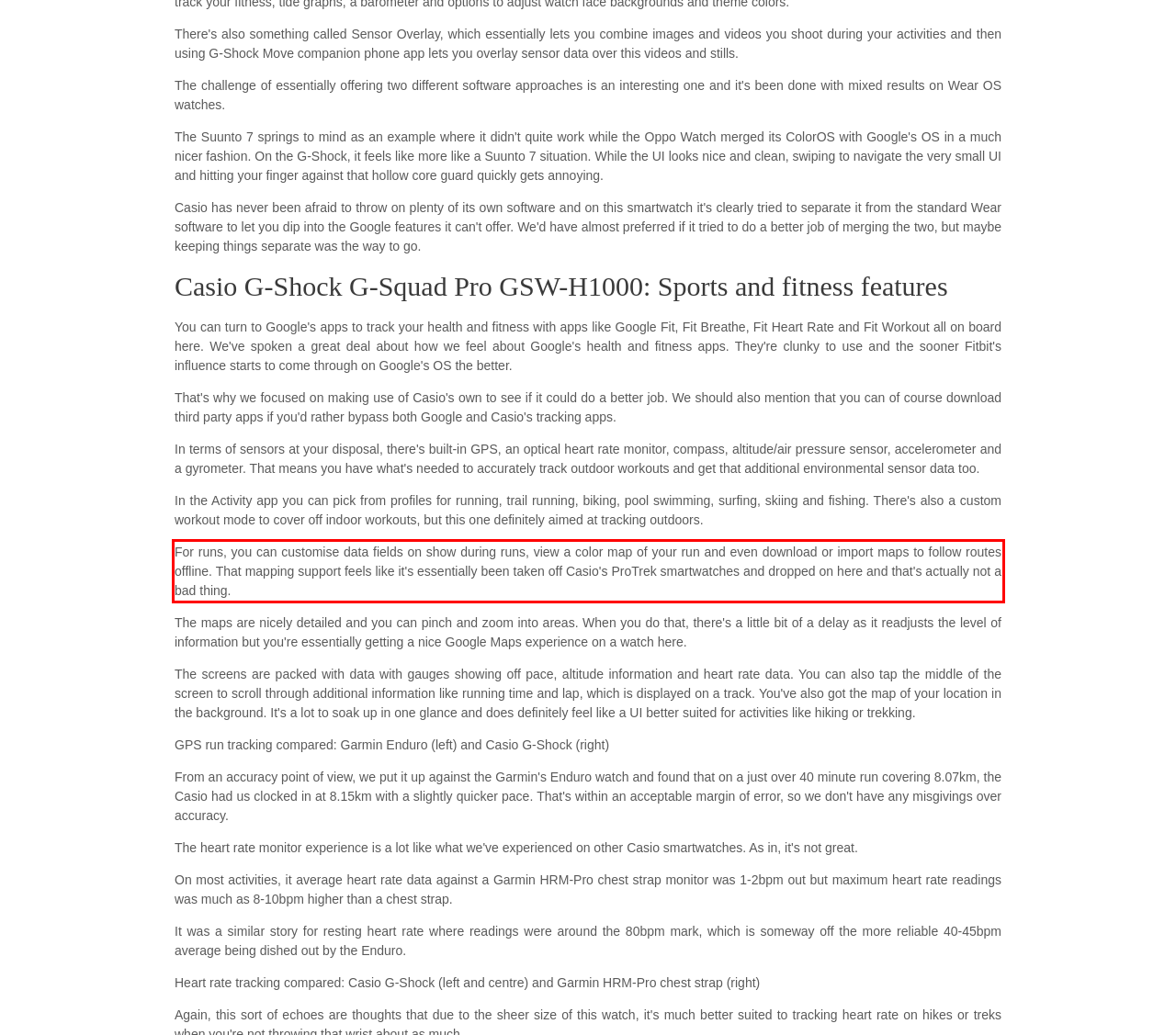Please examine the webpage screenshot and extract the text within the red bounding box using OCR.

For runs, you can customise data fields on show during runs, view a color map of your run and even download or import maps to follow routes offline. That mapping support feels like it's essentially been taken off Casio's ProTrek smartwatches and dropped on here and that's actually not a bad thing.